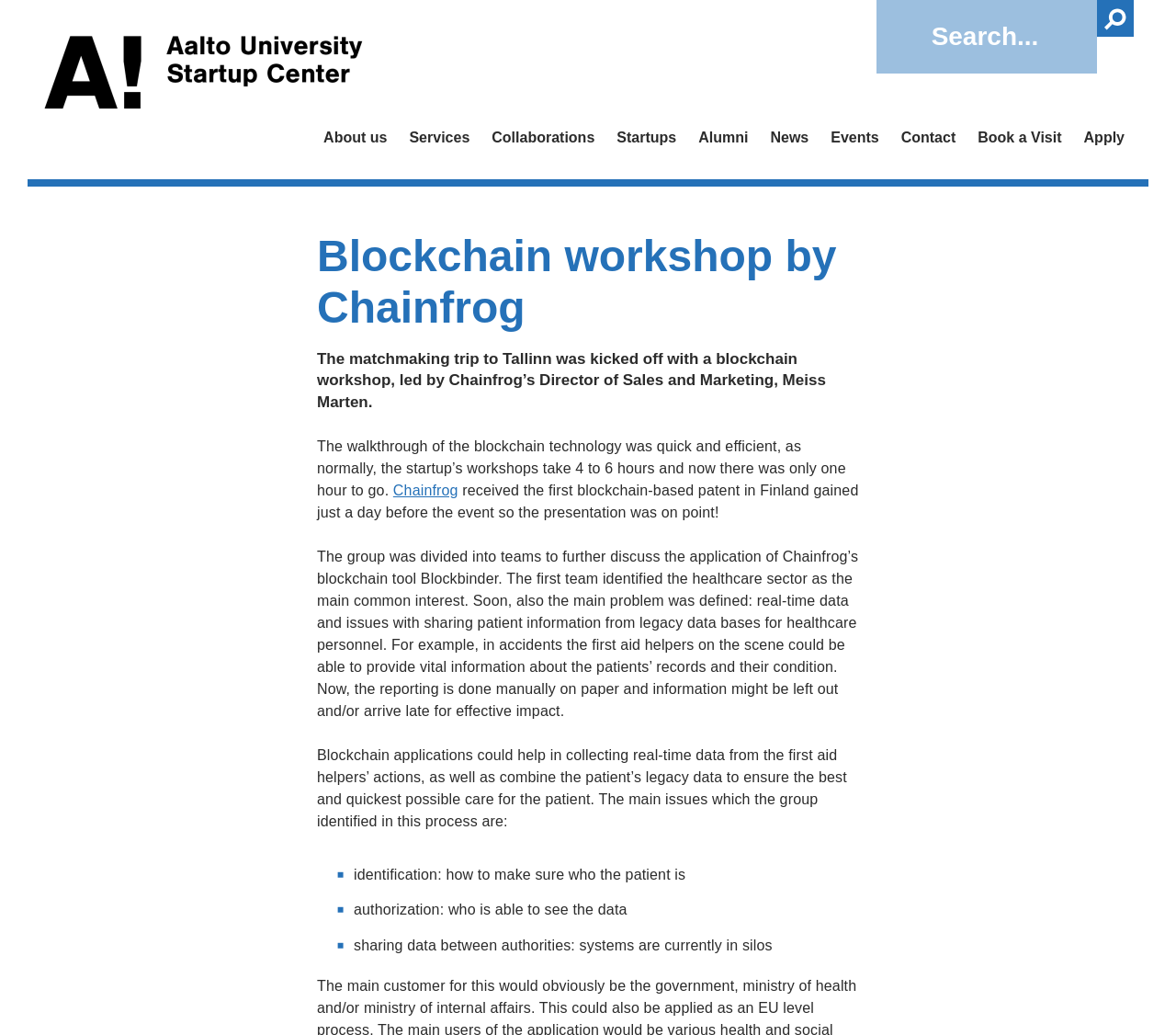Please provide the main heading of the webpage content.

Blockchain workshop by Chainfrog